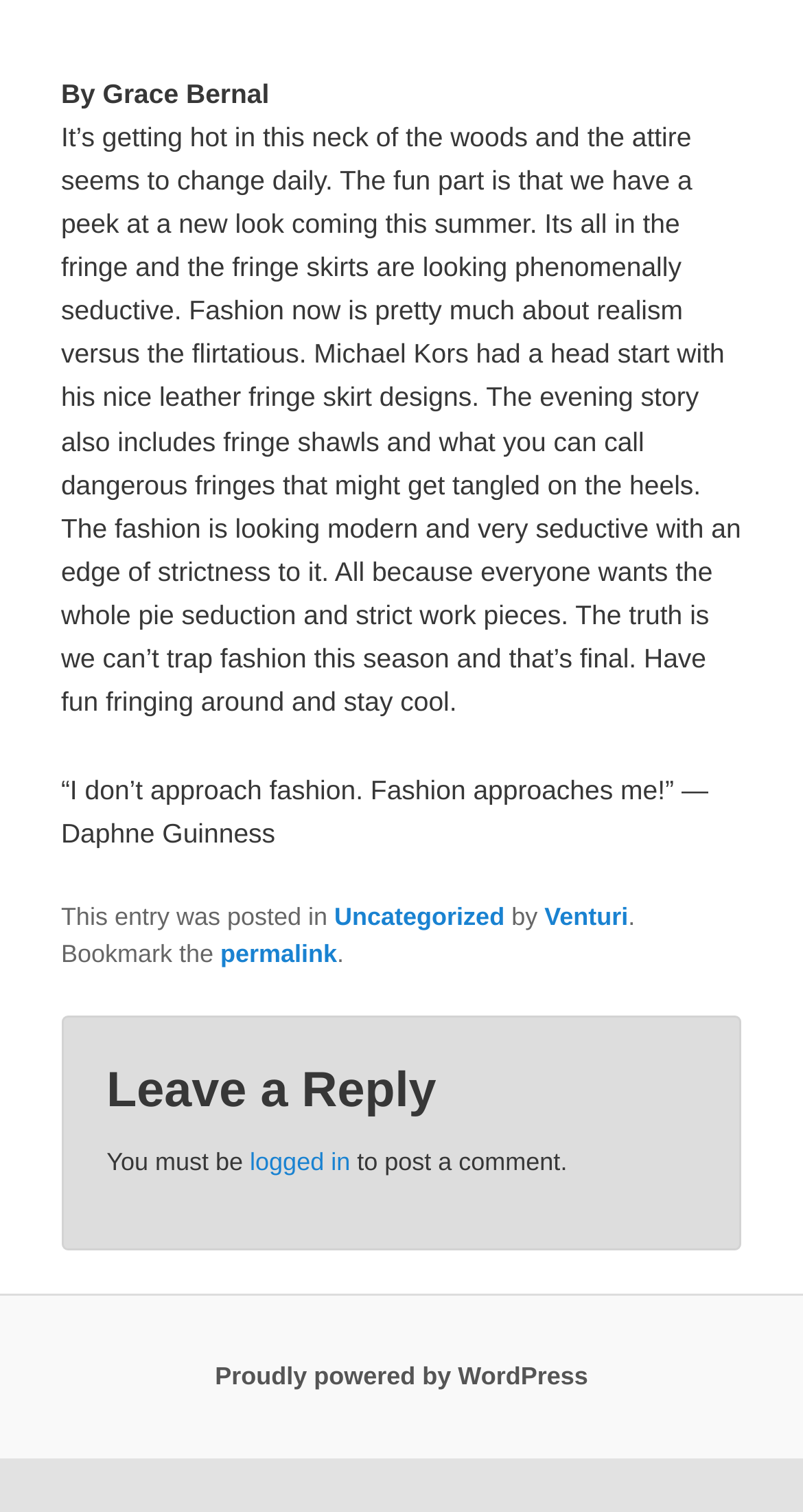Using the provided description SHIPPING INFO, find the bounding box coordinates for the UI element. Provide the coordinates in (top-left x, top-left y, bottom-right x, bottom-right y) format, ensuring all values are between 0 and 1.

None